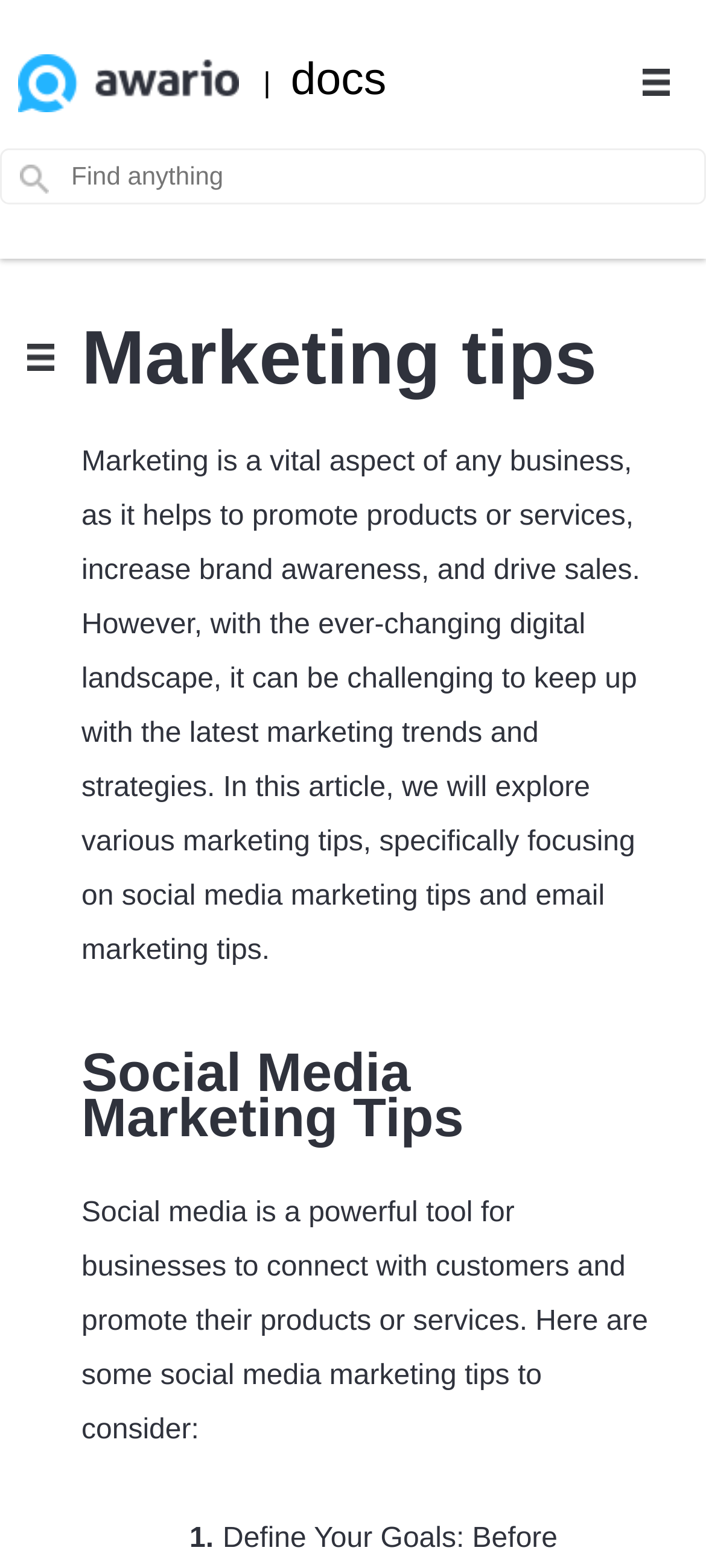Answer the following query concisely with a single word or phrase:
How many sections are there in the article?

At least 2